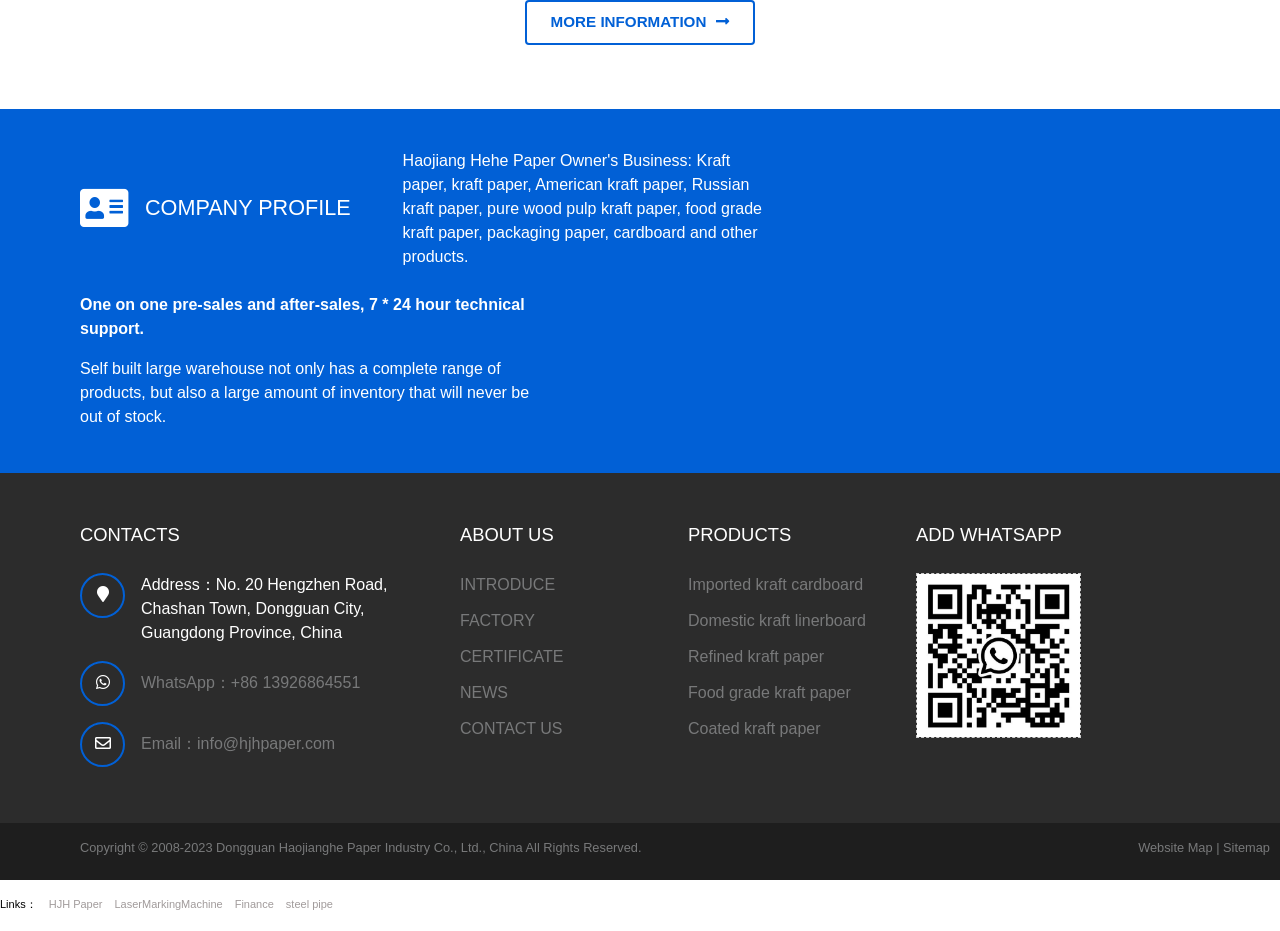Identify the bounding box coordinates of the section that should be clicked to achieve the task described: "Contact us through email".

[0.11, 0.79, 0.262, 0.808]